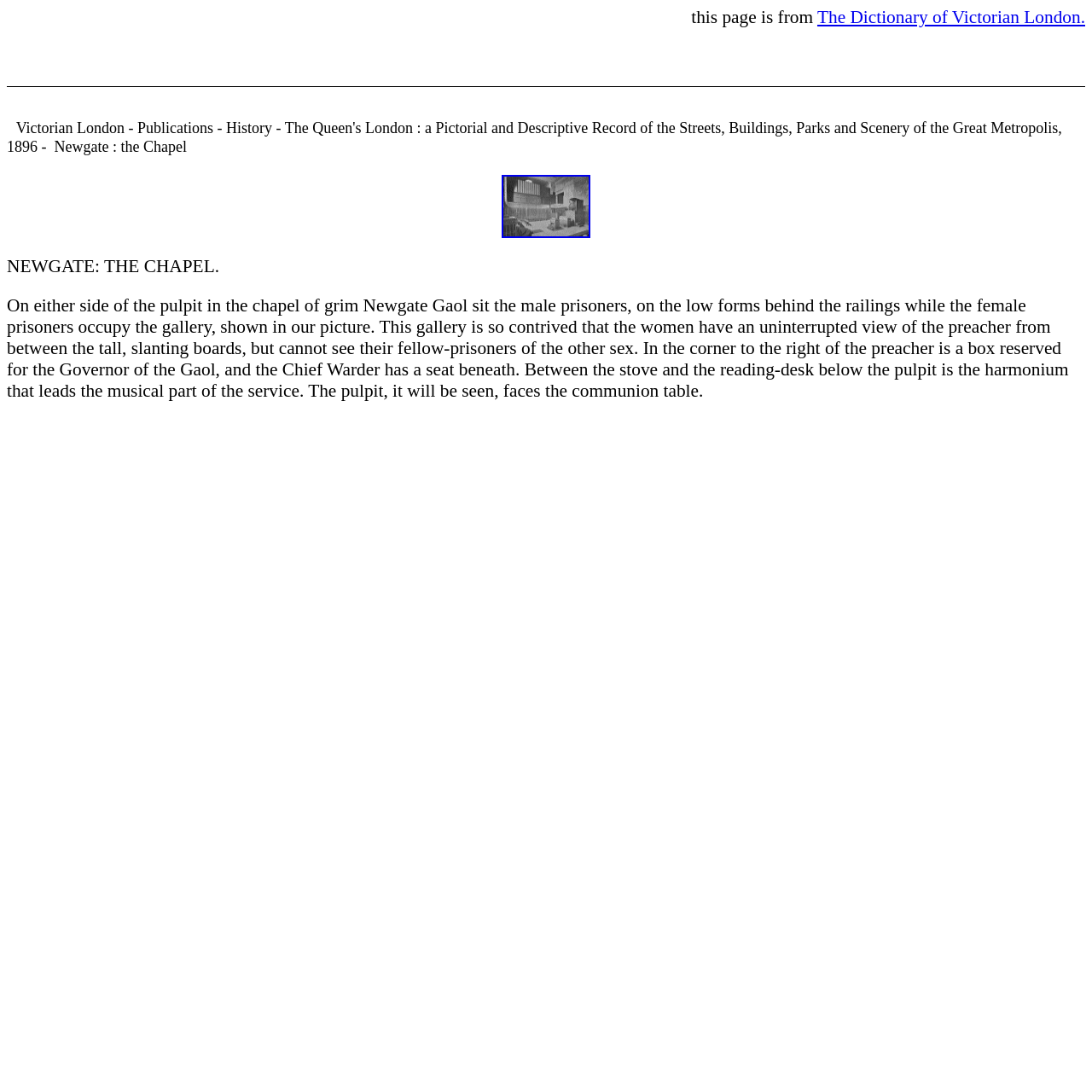Given the element description, predict the bounding box coordinates in the format (top-left x, top-left y, bottom-right x, bottom-right y). Make sure all values are between 0 and 1. Here is the element description: alt="Newgate - photograph"

[0.459, 0.203, 0.541, 0.222]